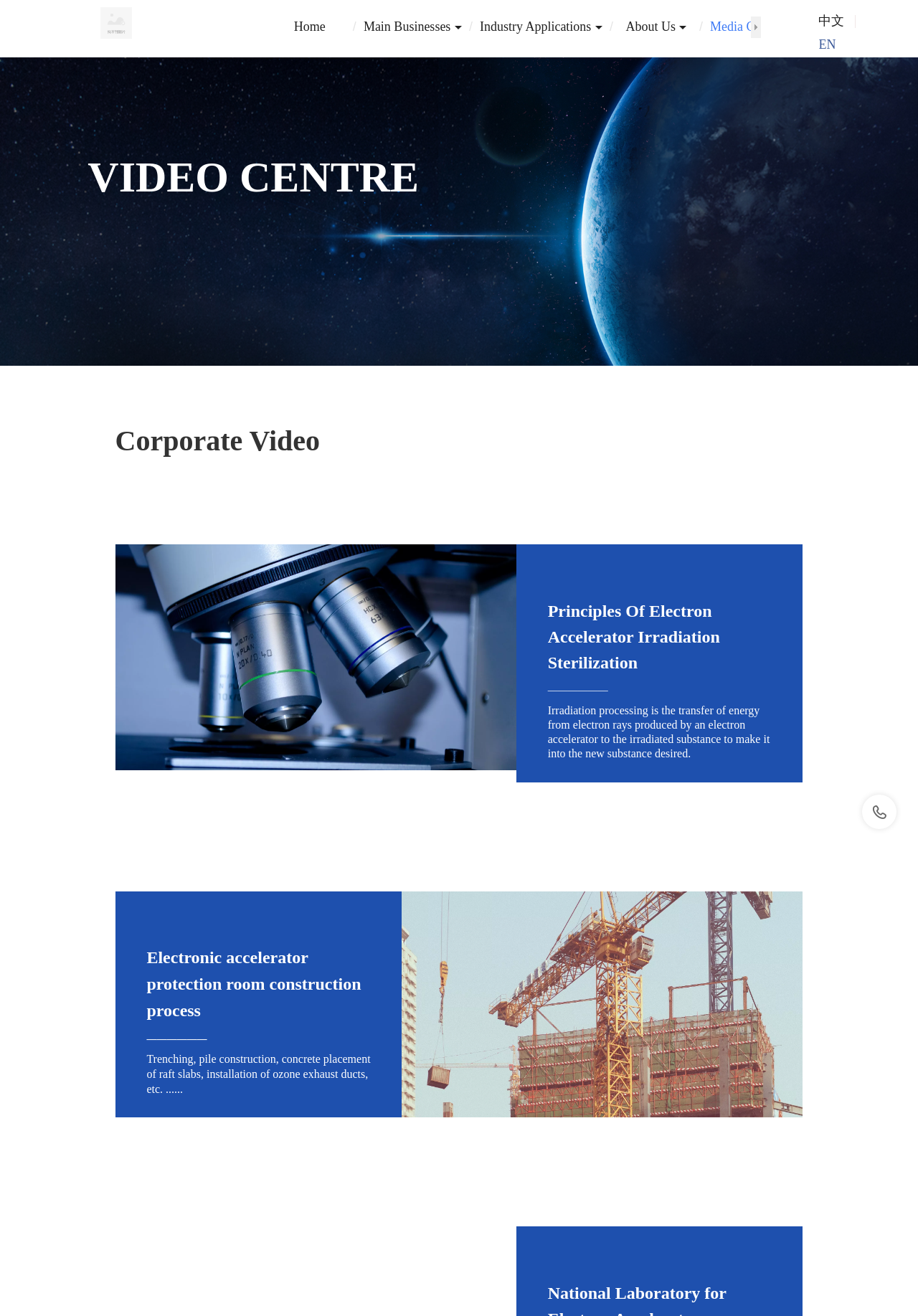What is the construction process of an electronic accelerator protection room?
Respond to the question with a well-detailed and thorough answer.

I found a static text element 'Electronic accelerator protection room construction process' with a bounding box coordinate of [0.16, 0.721, 0.398, 0.775]. Below this element, there is another static text element 'Trenching, pile construction, concrete placement of raft slabs, installation of ozone exhaust ducts, etc.......' with a bounding box coordinate of [0.16, 0.8, 0.407, 0.832]. This text describes the construction process of an electronic accelerator protection room.